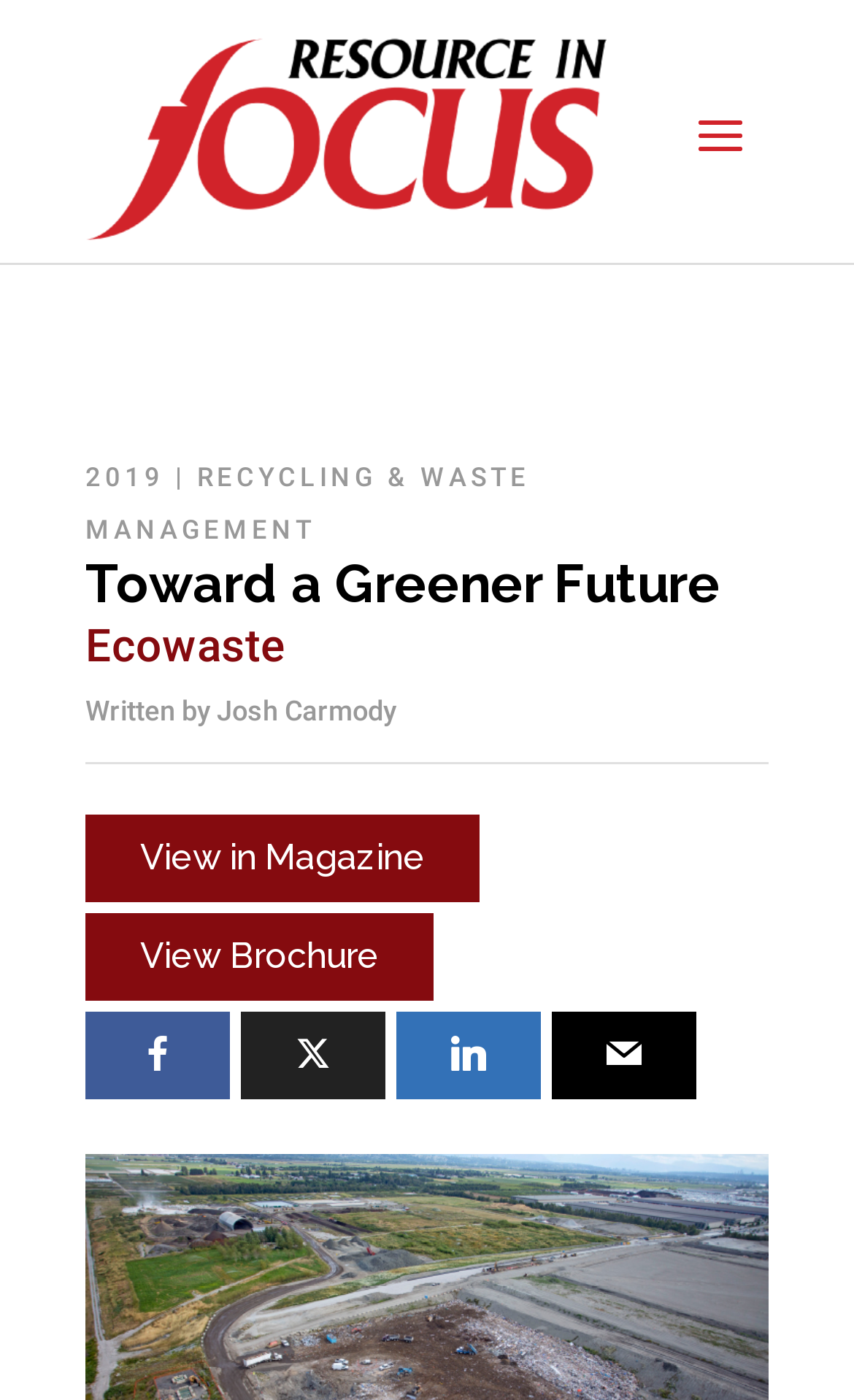Can you find the bounding box coordinates for the UI element given this description: "View Brochure"? Provide the coordinates as four float numbers between 0 and 1: [left, top, right, bottom].

[0.1, 0.653, 0.508, 0.715]